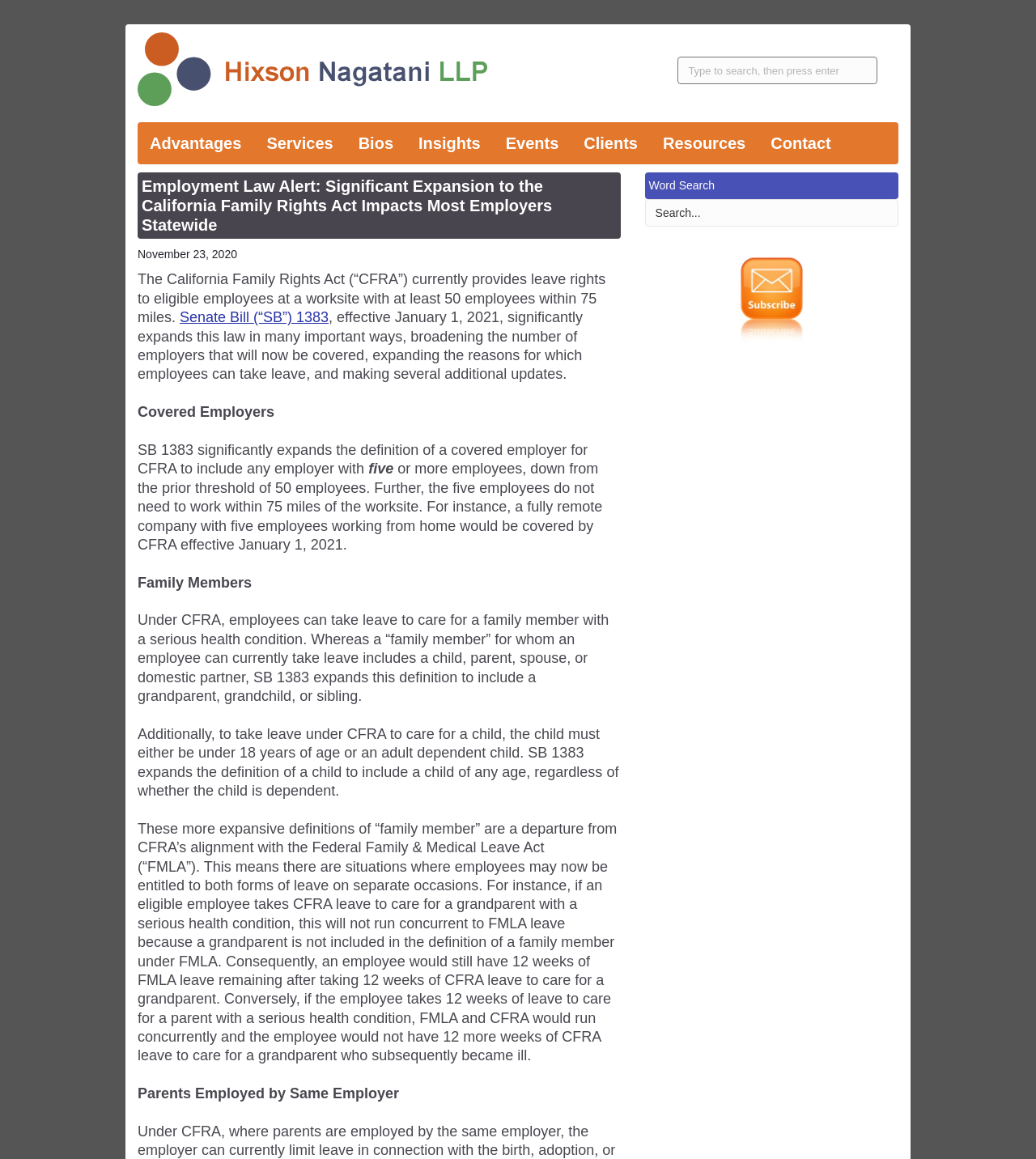What is the new definition of a family member under CFRA?
Answer the question with detailed information derived from the image.

I found this information by reading the text on the webpage, which states that 'Under CFRA, employees can take leave to care for a family member with a serious health condition. Whereas a “family member” for whom an employee can currently take leave includes a child, parent, spouse, or domestic partner, SB 1383 expands this definition to include a grandparent, grandchild, or sibling.' This indicates that the new definition of a family member includes a grandparent, grandchild, or sibling.